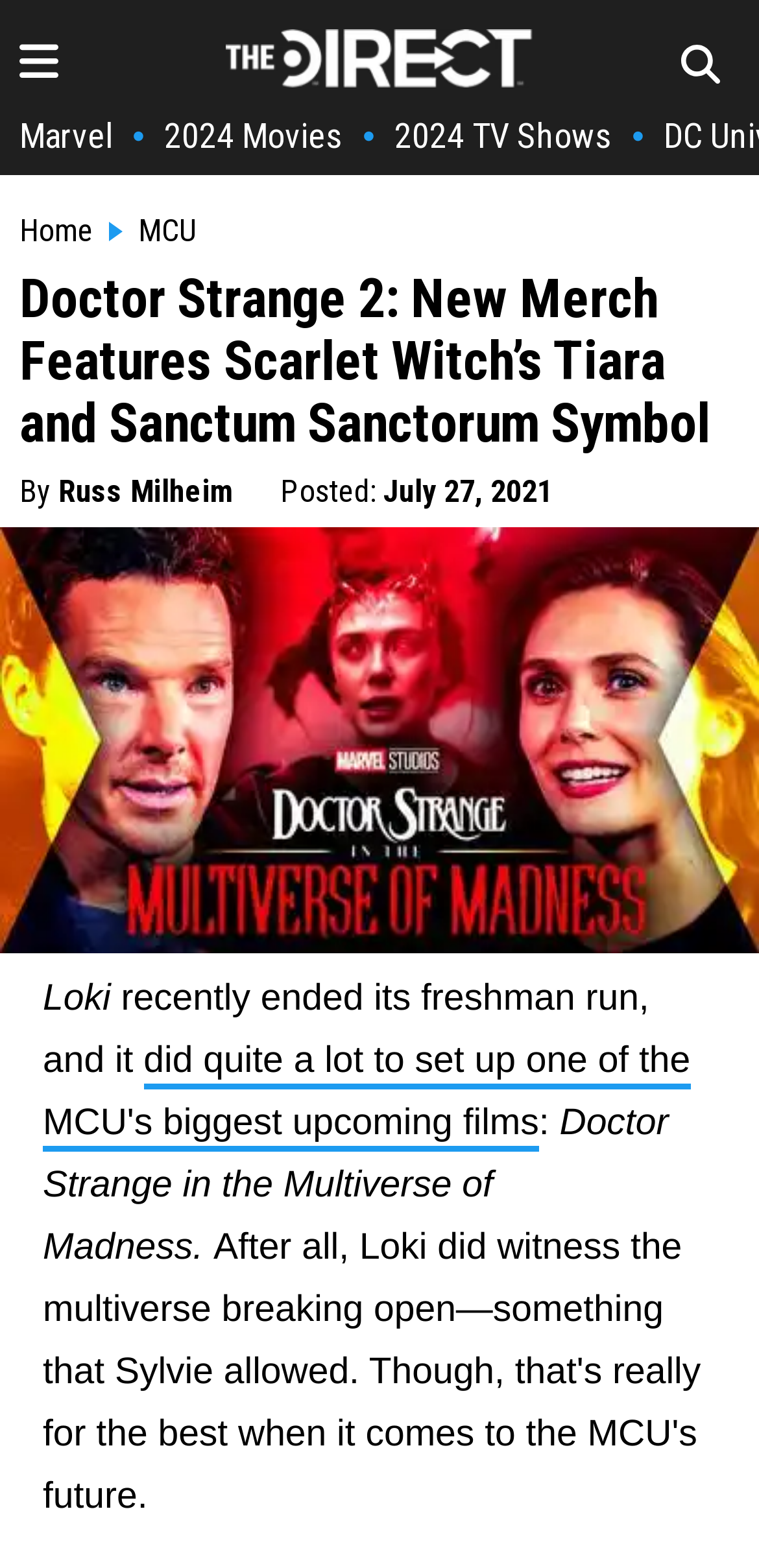Articulate a complete and detailed caption of the webpage elements.

The webpage is about Doctor Strange in the Multiverse of Madness, specifically new merchandise related to the movie. At the top left, there is a small image, and next to it, a link to "The Direct Homepage" with the website's logo. On the right side of the top section, there is another small image. Below these elements, there are links to "Marvel", "2024 Movies", and "2024 TV Shows", separated by bullet points.

The main heading of the webpage is "Doctor Strange 2: New Merch Features Scarlet Witch’s Tiara and Sanctum Sanctorum Symbol", which spans almost the entire width of the page. Below the heading, there is a byline with the author's name, "Russ Milheim", and a timestamp indicating the article was posted on July 27, 2021.

The main content of the webpage is an image that takes up the full width of the page, featuring Doctor Strange, Marvel, MCU, Wanda, Elizabeth Olsen, and Benedict Cumberbatch. Below the image, there is a block of text that discusses the TV show Loki and its connection to the upcoming Doctor Strange movie. The text includes a link to an article about the movie.